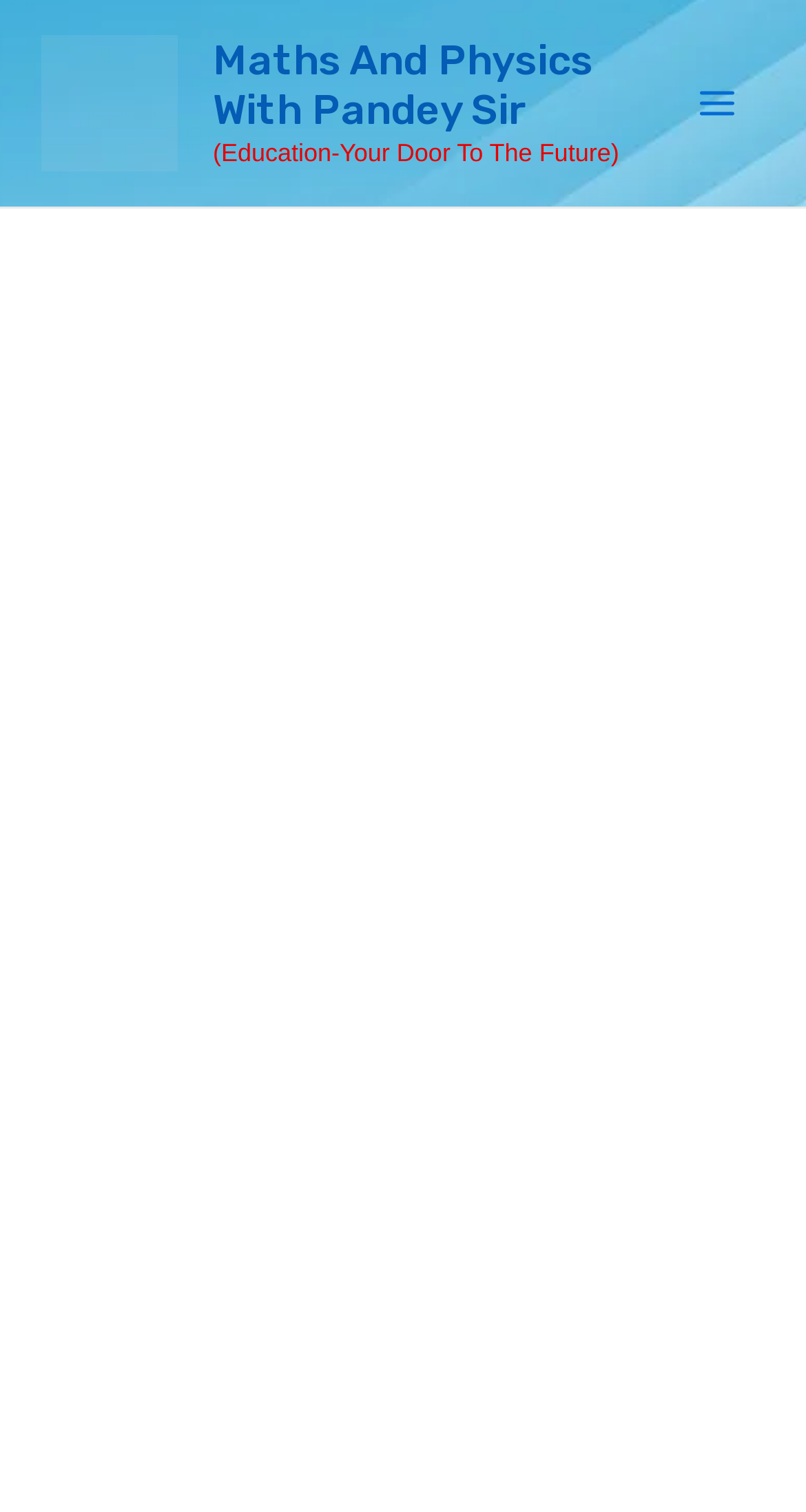Please find the bounding box coordinates in the format (top-left x, top-left y, bottom-right x, bottom-right y) for the given element description. Ensure the coordinates are floating point numbers between 0 and 1. Description: Main Menu

[0.832, 0.037, 0.949, 0.099]